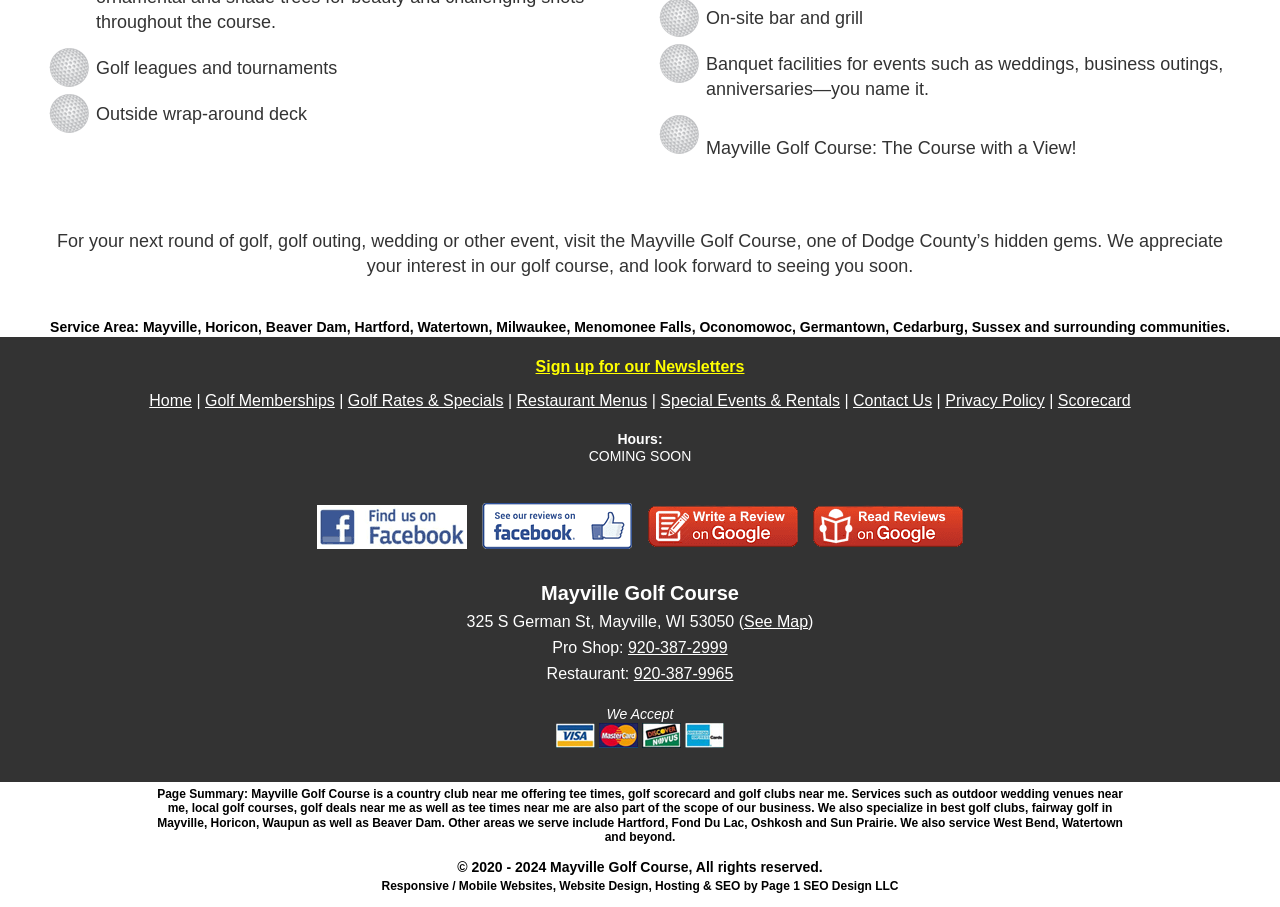Please respond to the question with a concise word or phrase:
What is the purpose of the 'Sign up for our Newsletters' link?

To sign up for newsletters